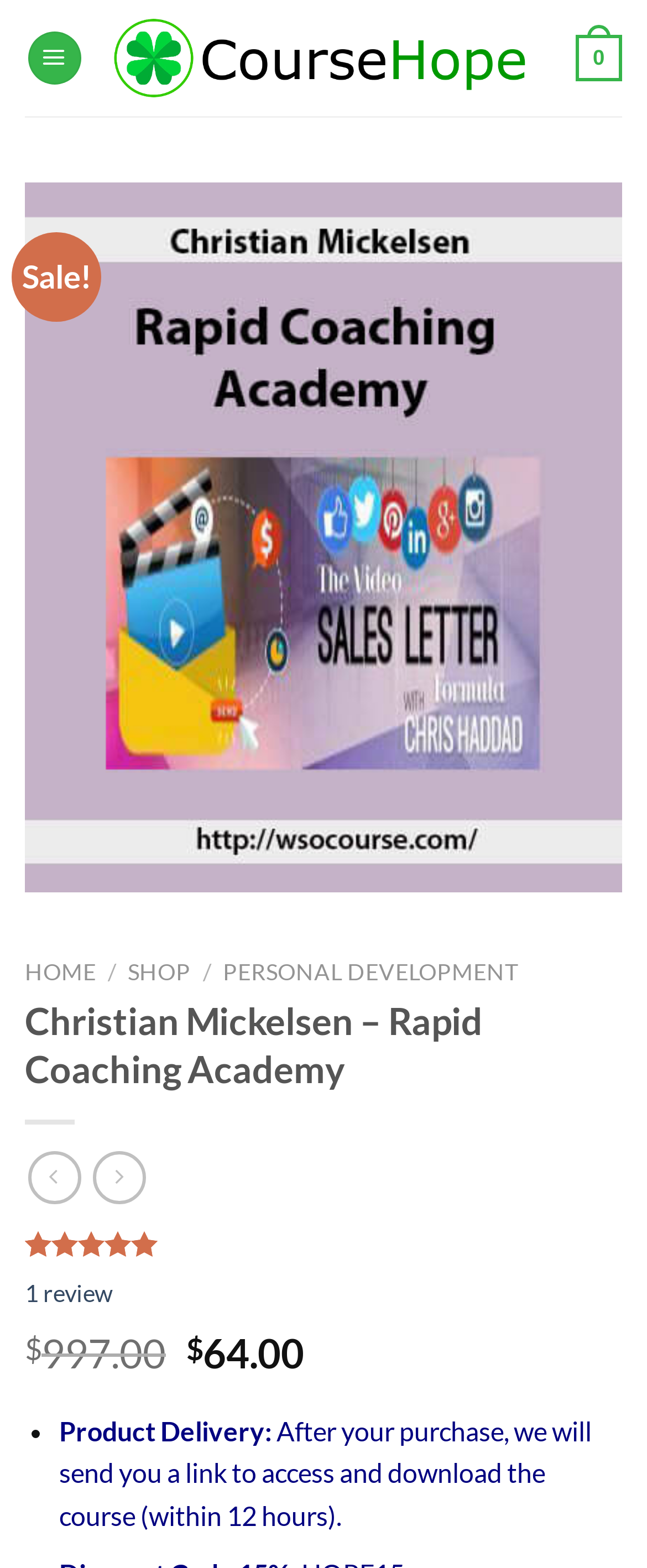Locate the bounding box coordinates of the clickable area needed to fulfill the instruction: "go to archives".

None